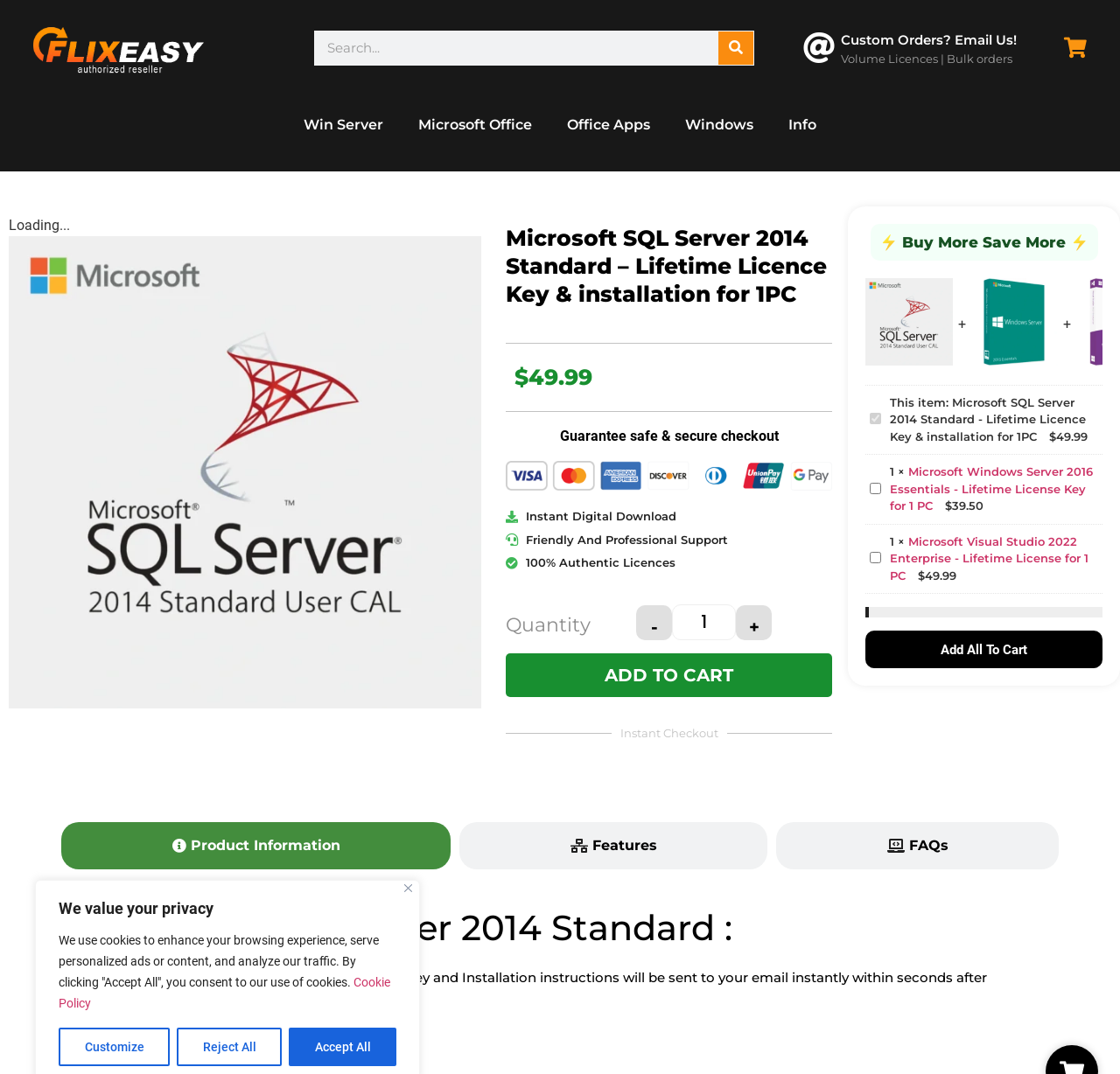Please use the details from the image to answer the following question comprehensively:
How many products are recommended in the 'Buy More Save More' section?

The 'Buy More Save More' section on the webpage recommends three products, including Microsoft SQL Server 2014 Standard, Microsoft Windows Server 2016 Essentials, and Microsoft Visual Studio 2022 Enterprise.